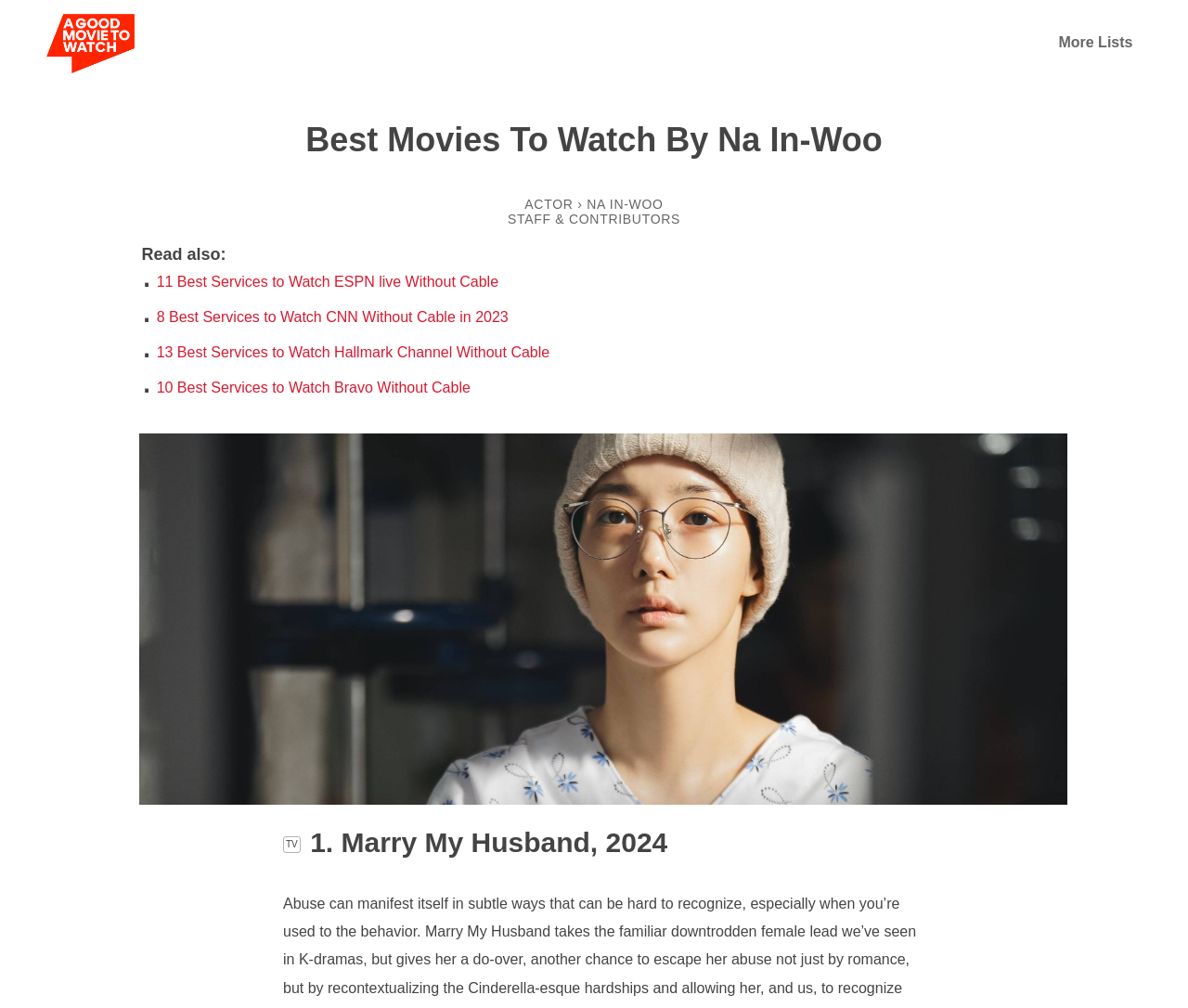Determine the bounding box coordinates of the region to click in order to accomplish the following instruction: "read about NA IN-WOO". Provide the coordinates as four float numbers between 0 and 1, specifically [left, top, right, bottom].

[0.494, 0.195, 0.558, 0.209]